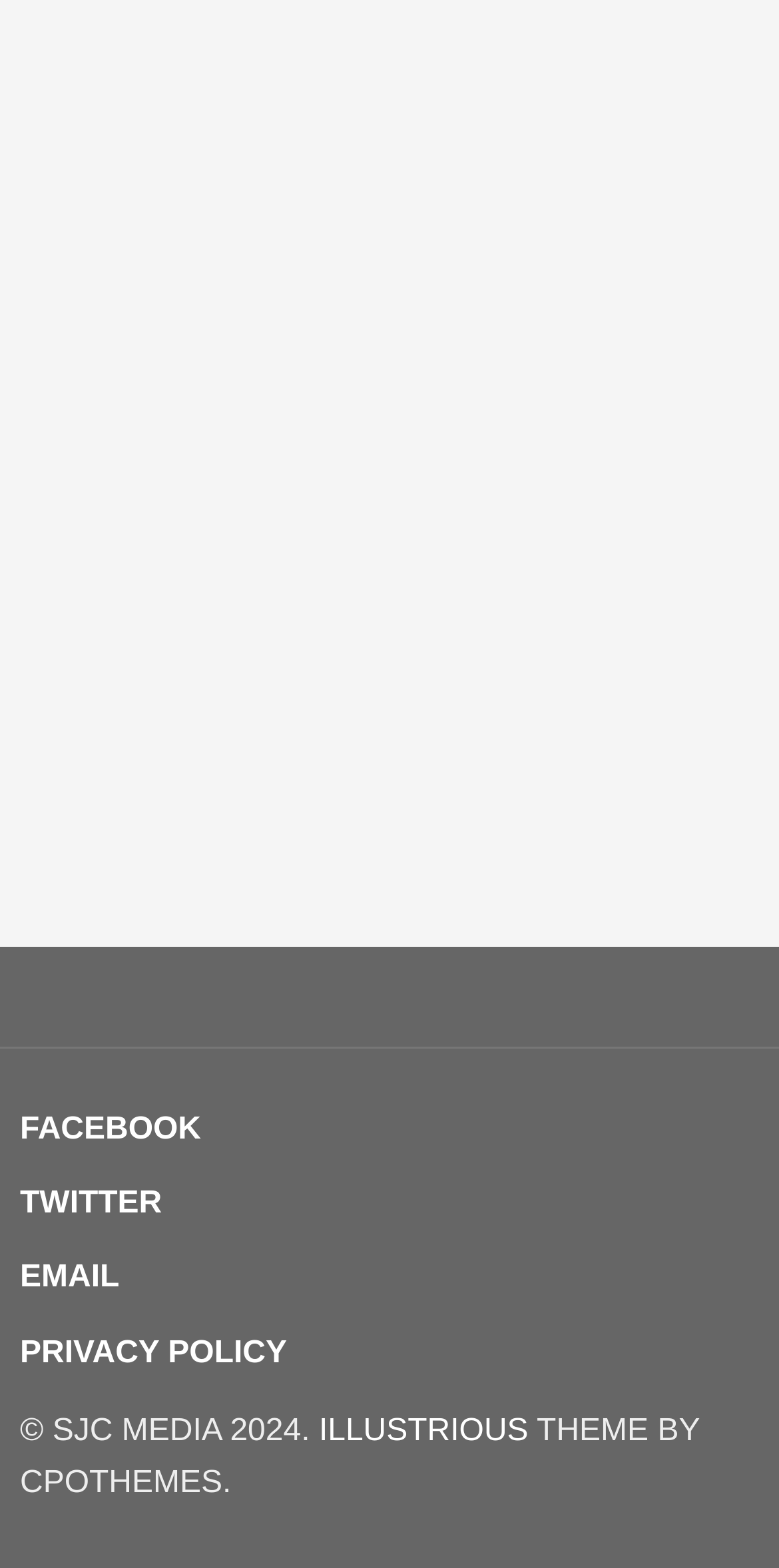Give a one-word or short-phrase answer to the following question: 
What is the last link at the bottom?

PRIVACY POLICY